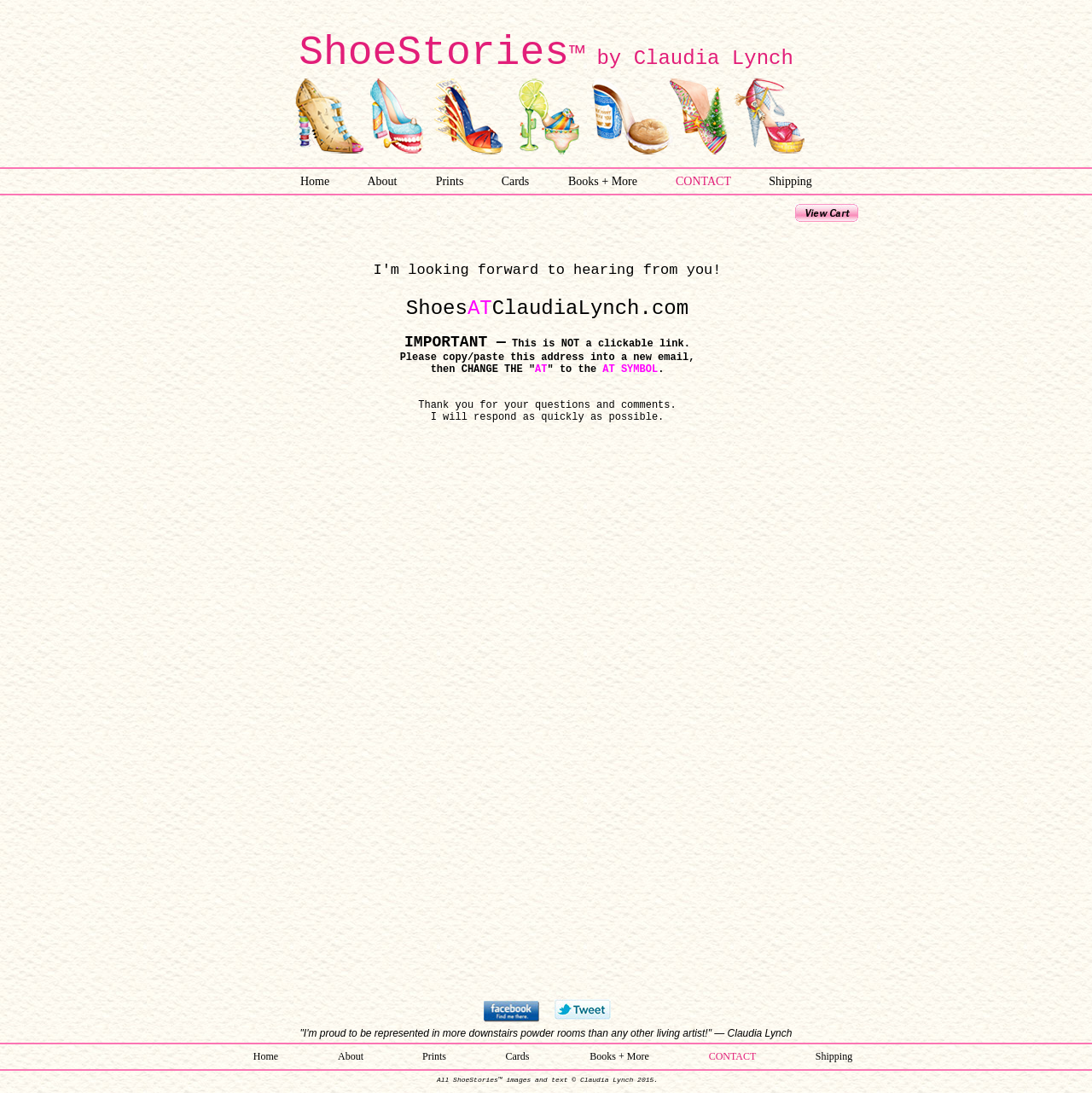Give a detailed account of the webpage.

The webpage is titled "Contact" and appears to be a contact page for an artist, Claudia Lynch, who sells prints, cards, and books. At the top of the page, there is a header section with the title "ShoeStories" followed by a trademark symbol and the artist's name, "by Claudia Lynch". Below this, there is a navigation menu with links to other pages on the website, including "Home", "About", "Prints", "Cards", "Books + More", "CONTACT", and "Shipping".

In the main content area, there is a section with a PayPal button and some text explaining how to contact the artist. The text instructs visitors to copy and paste an email address into a new email, replacing the "AT" symbol with the "@" symbol. There is also a message thanking visitors for their questions and comments, and promising a quick response.

At the bottom of the page, there is a quote from the artist, Claudia Lynch, and a second navigation menu with the same links as the top menu. There is also a copyright notice stating that all images and text on the website are copyrighted by Claudia Lynch.

Throughout the page, there are several static text elements with no interactive functionality, including some non-breaking spaces and a few punctuation marks.